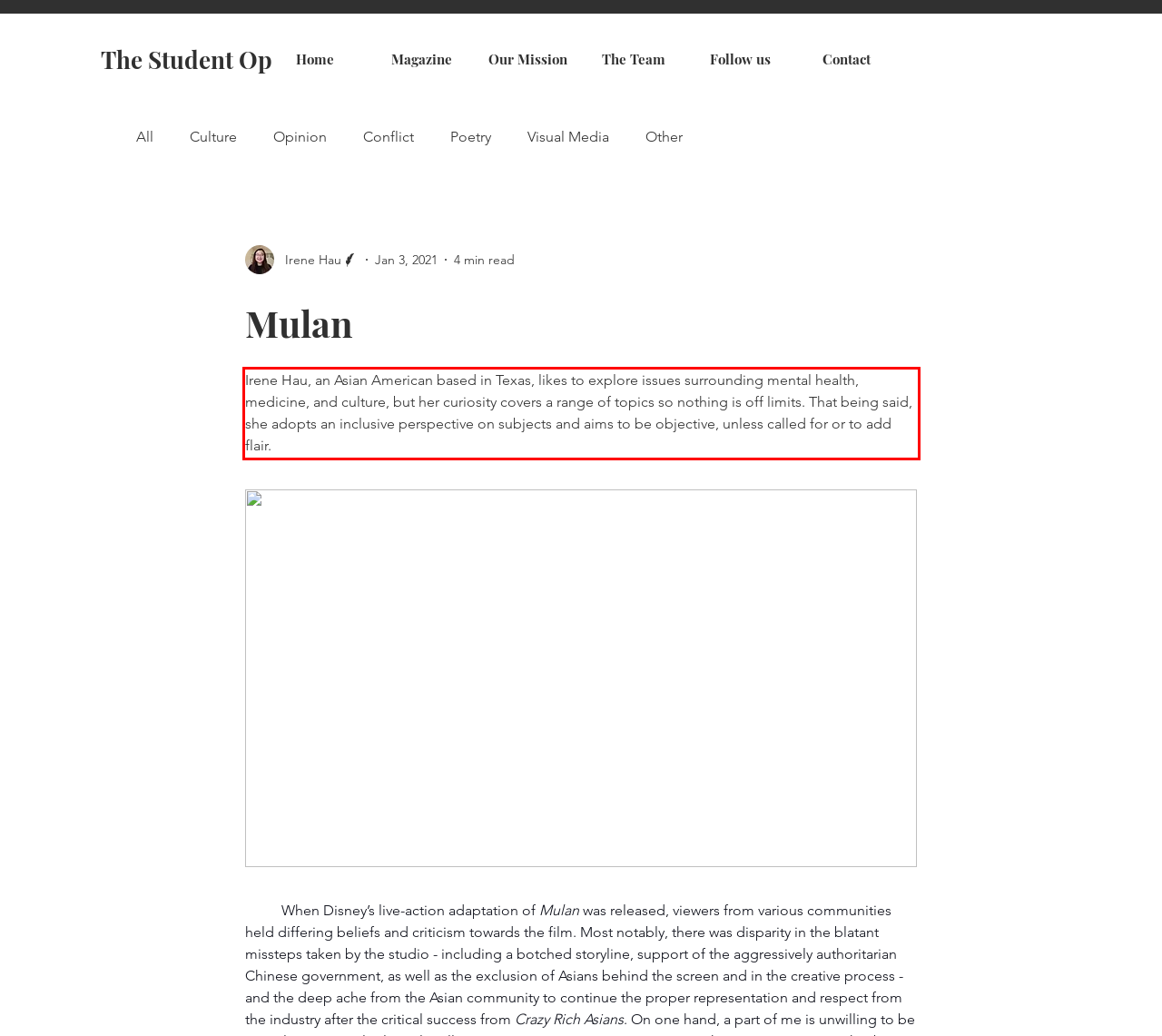Inspect the webpage screenshot that has a red bounding box and use OCR technology to read and display the text inside the red bounding box.

Irene Hau, an Asian American based in Texas, likes to explore issues surrounding mental health, medicine, and culture, but her curiosity covers a range of topics so nothing is off limits. That being said, she adopts an inclusive perspective on subjects and aims to be objective, unless called for or to add flair.